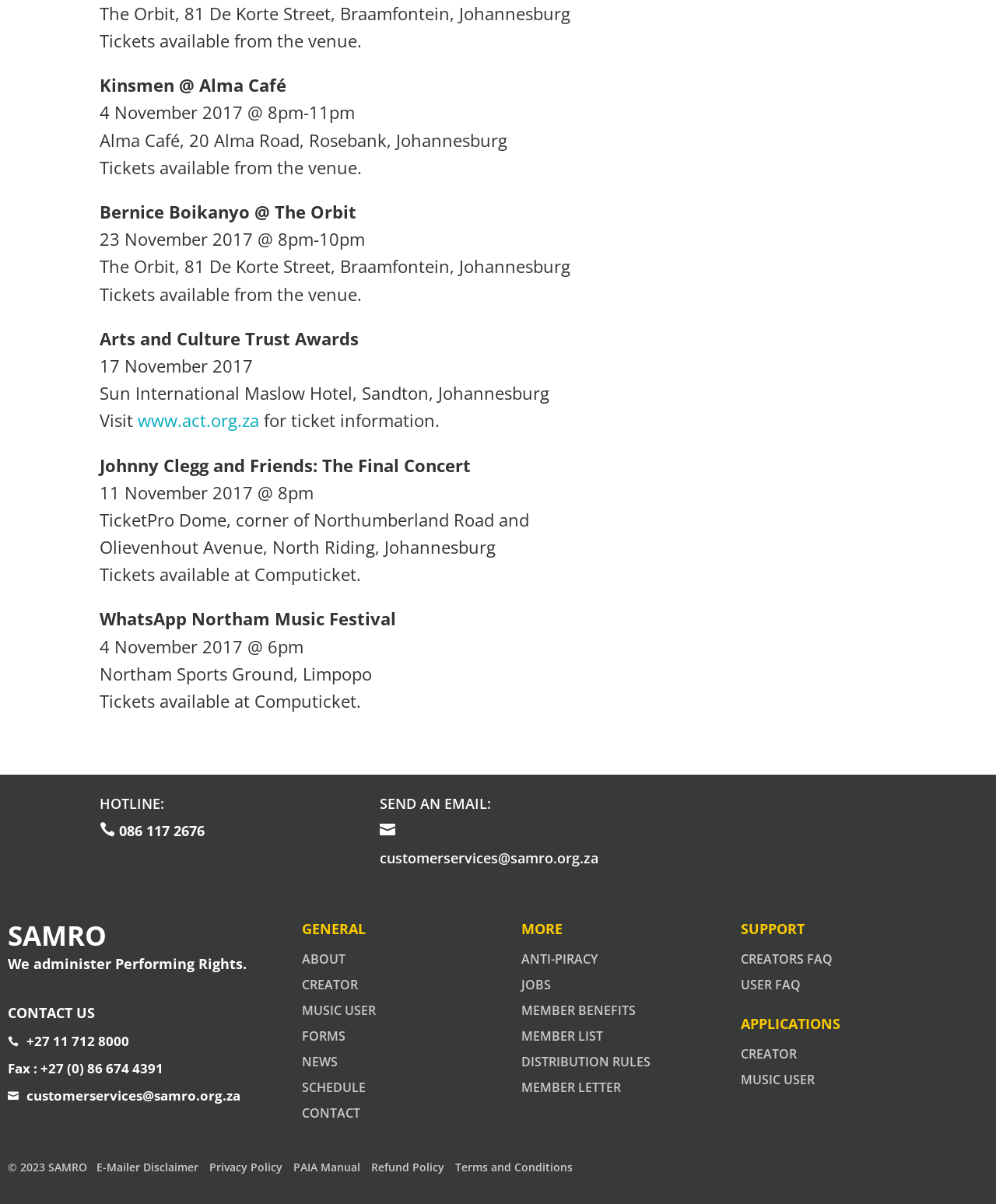What is the venue for Johnny Clegg and Friends: The Final Concert?
Based on the screenshot, provide a one-word or short-phrase response.

TicketPro Dome